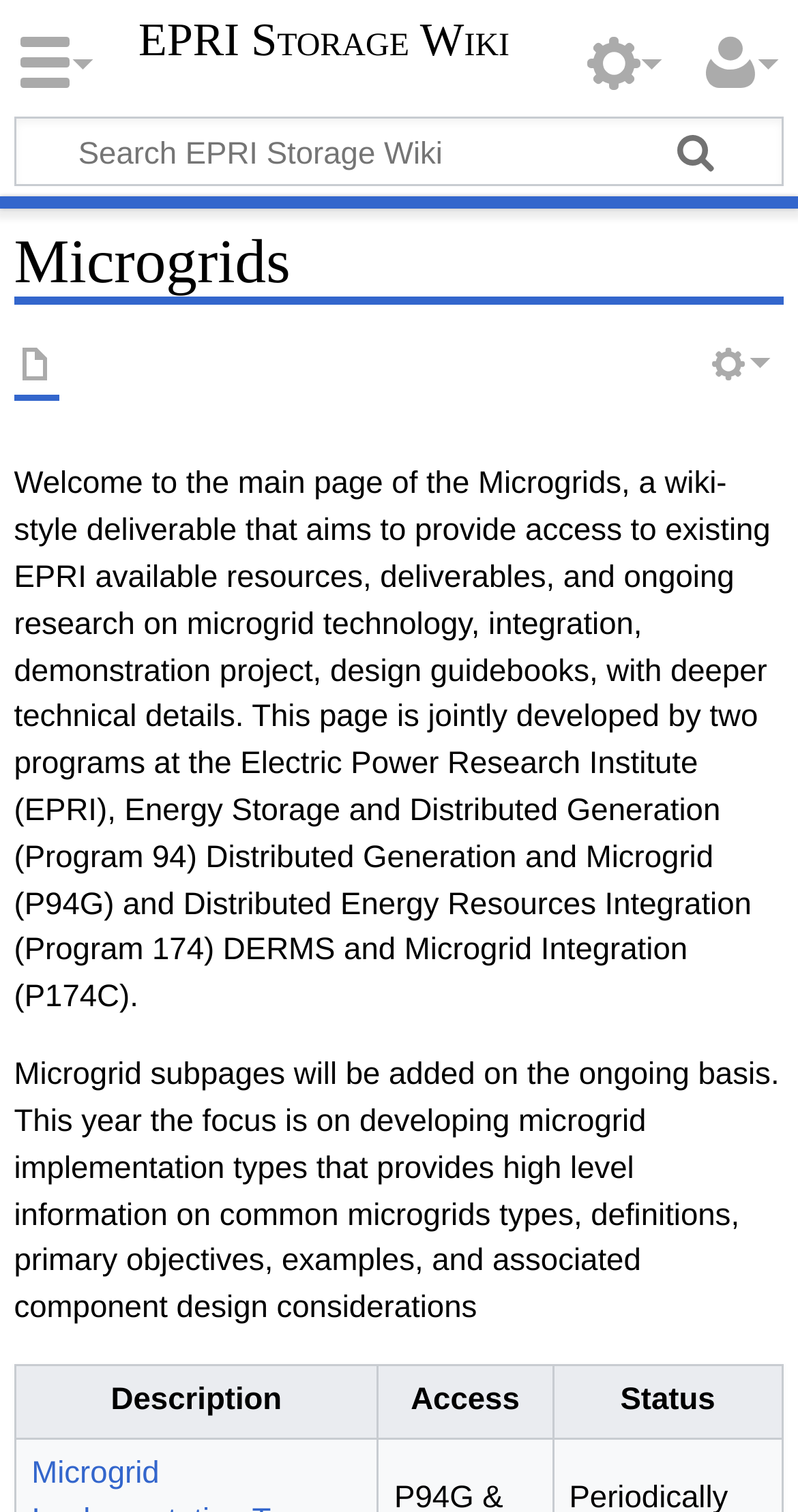Provide a one-word or short-phrase answer to the question:
What is the main topic of this wiki?

Microgrids